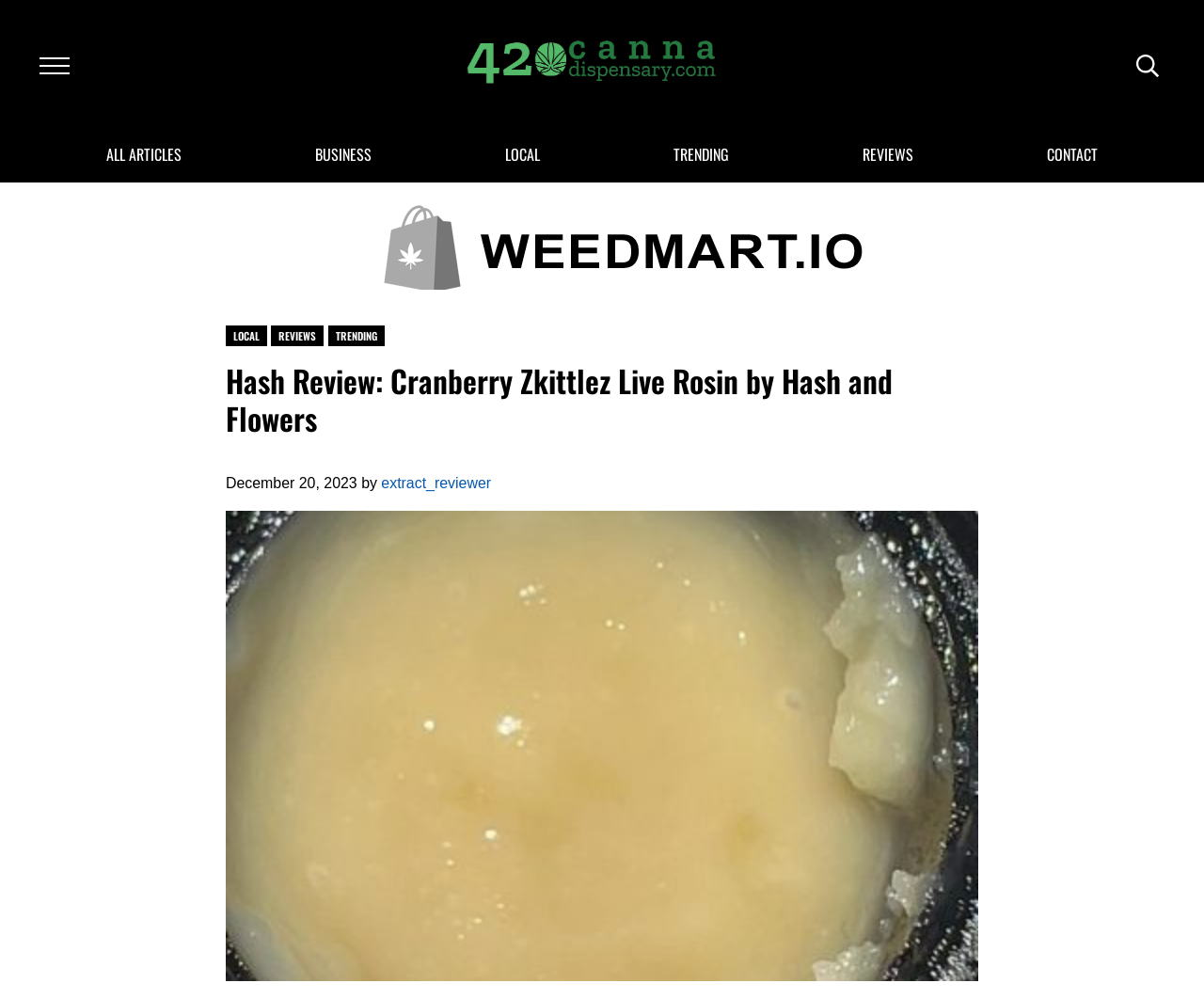Provide an in-depth caption for the webpage.

This webpage is a review of a cannabis product, specifically the Cranberry Zkittlez Live Rosin by Hash and Flowers. At the top left corner, there are three "Skip to" links, followed by a "Menu" button. To the right of the menu button, the website's logo and name "420cannadispensary.com" are displayed, along with a tagline "cannabis reviews and news". 

Below the logo, there is a horizontal navigation bar with six links: "ALL ARTICLES", "BUSINESS", "LOCAL", "TRENDING", "REVIEWS", and "CONTACT". 

On the right side of the navigation bar, there is a search button with a magnifying glass icon. 

The main content of the webpage is a review article, which has a heading "Hash Review: Cranberry Zkittlez Live Rosin by Hash and Flowers" at the top. Below the heading, there are three links: "LOCAL", "REVIEWS", and "TRENDING". 

The review article also includes the publication date "December 20, 2023" and a link to the reviewer's profile. The main content of the review is accompanied by a large image that takes up most of the page.